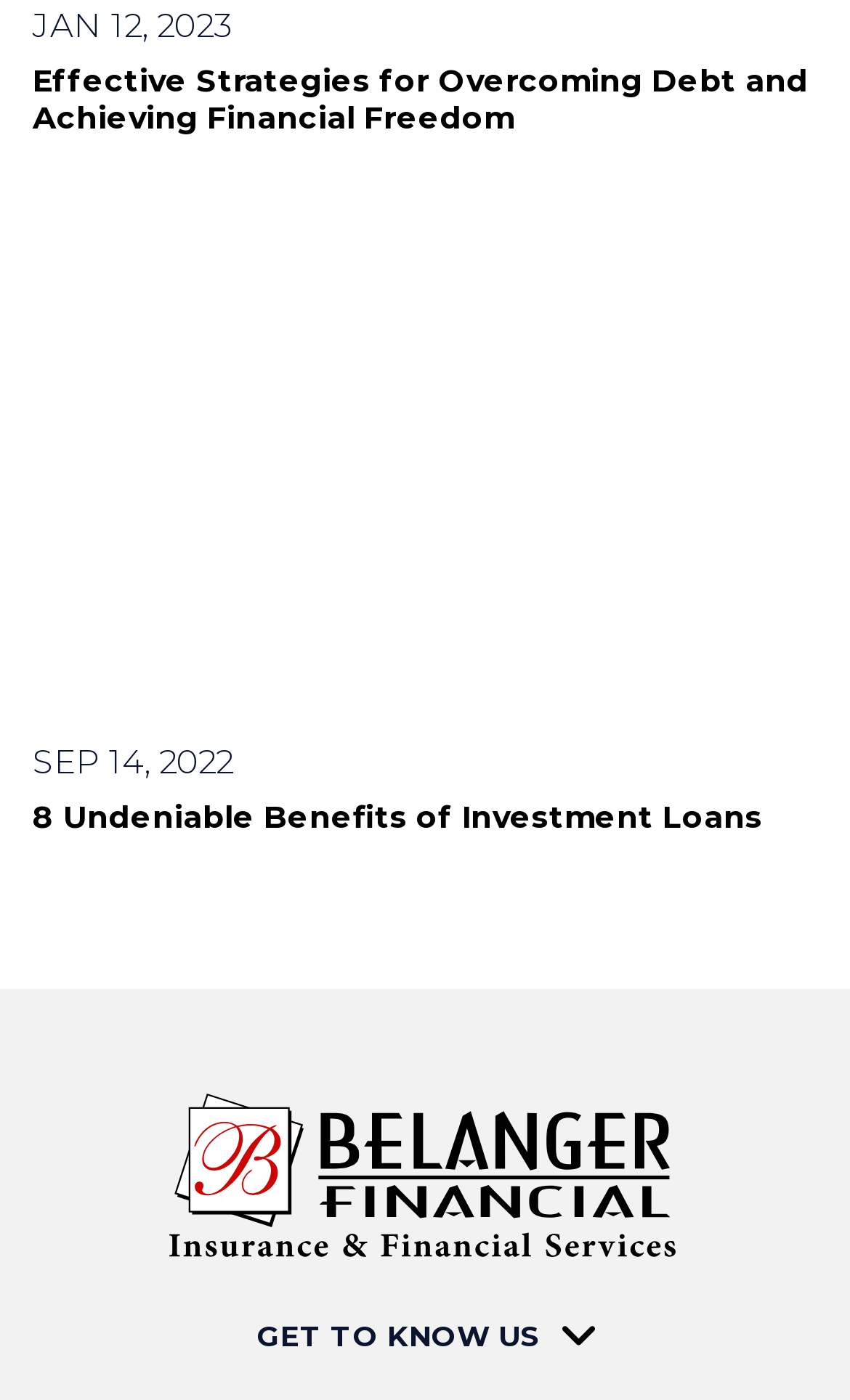How many articles are on this webpage?
Provide a detailed and well-explained answer to the question.

I counted the number of headings on the webpage, which are 'Effective Strategies for Overcoming Debt and Achieving Financial Freedom' and '8 Undeniable Benefits of Investment Loans'. There are two headings, and each heading corresponds to an article. Additionally, there is a link 'JAN 12, 2023' which suggests another article. Therefore, there are three articles on this webpage.